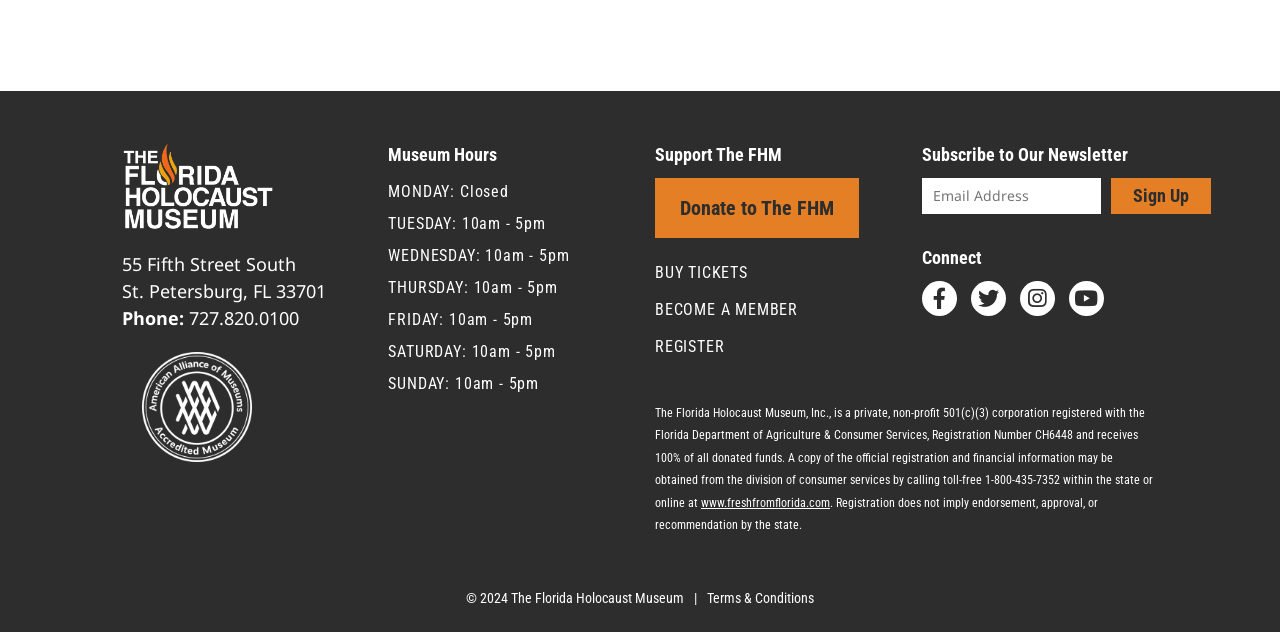Locate the bounding box coordinates of the element that should be clicked to fulfill the instruction: "Enter email address".

[0.72, 0.281, 0.86, 0.338]